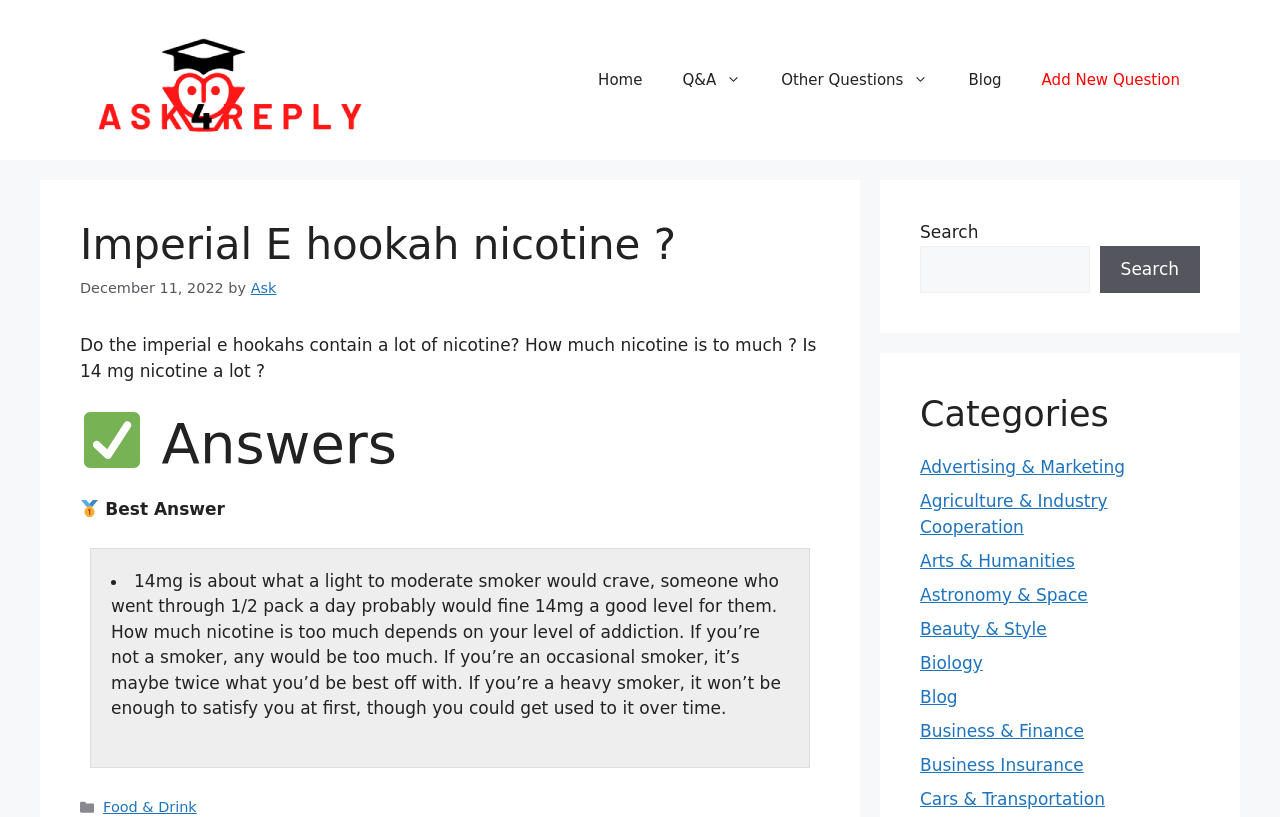Who asked the question?
Please provide a comprehensive answer to the question based on the webpage screenshot.

The author of the question can be found in the link element with the text 'Ask', which is a child of the HeaderAsNonLandmark element with the description 'Content'.